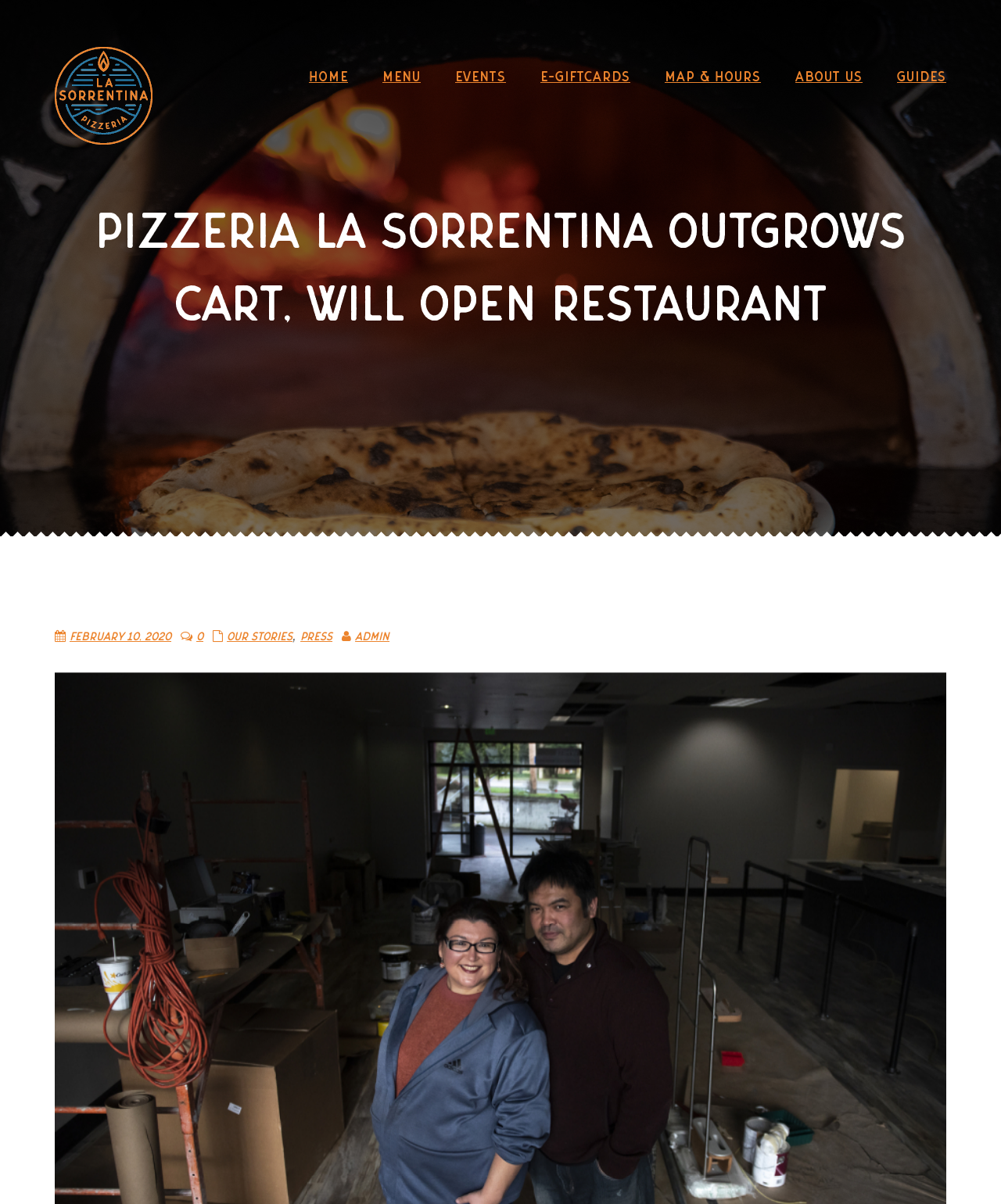Answer with a single word or phrase: 
How many menu items are available?

Unknown